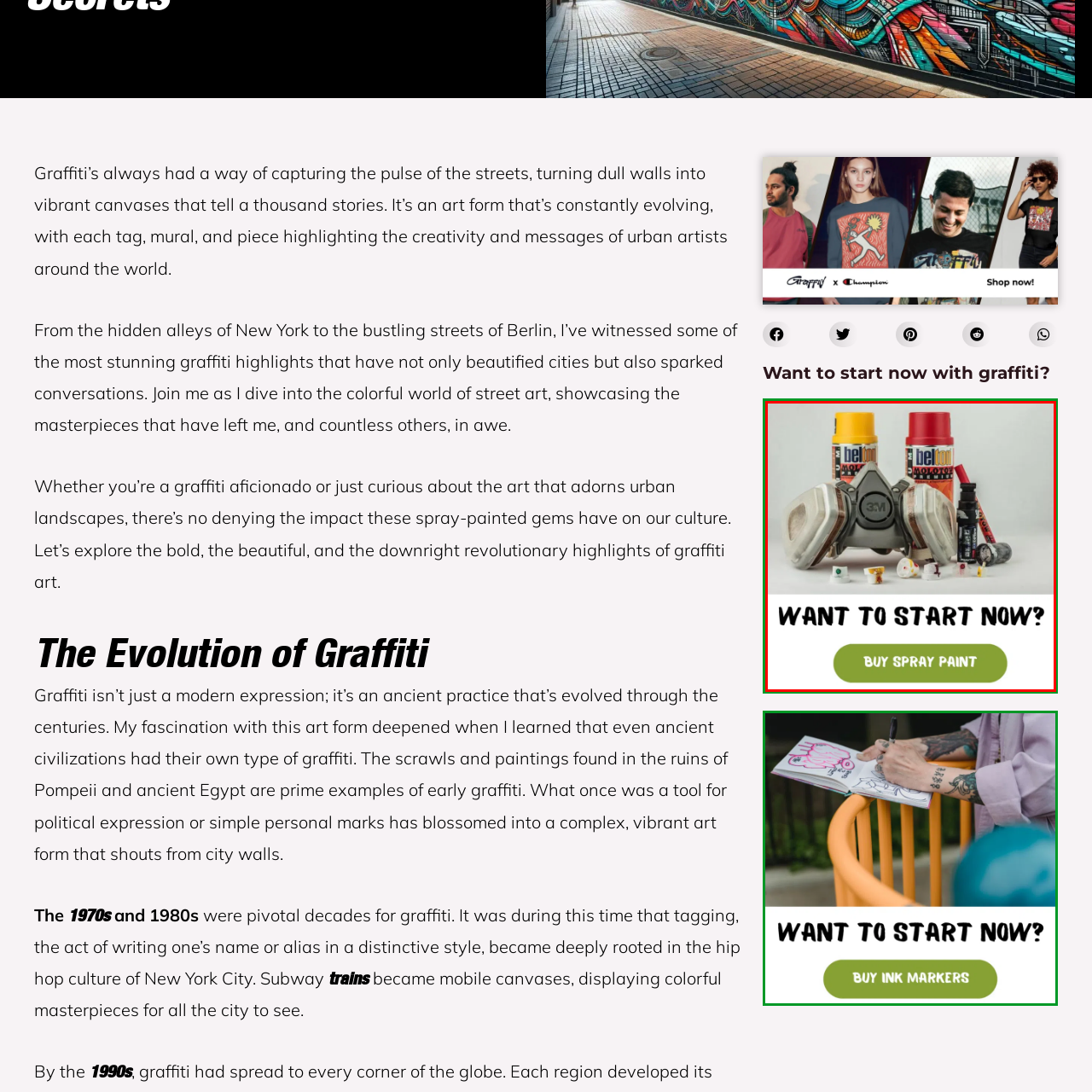Please look at the image highlighted by the red box, What is the text at the bottom of the image?
 Provide your answer using a single word or phrase.

WANT TO START NOW?